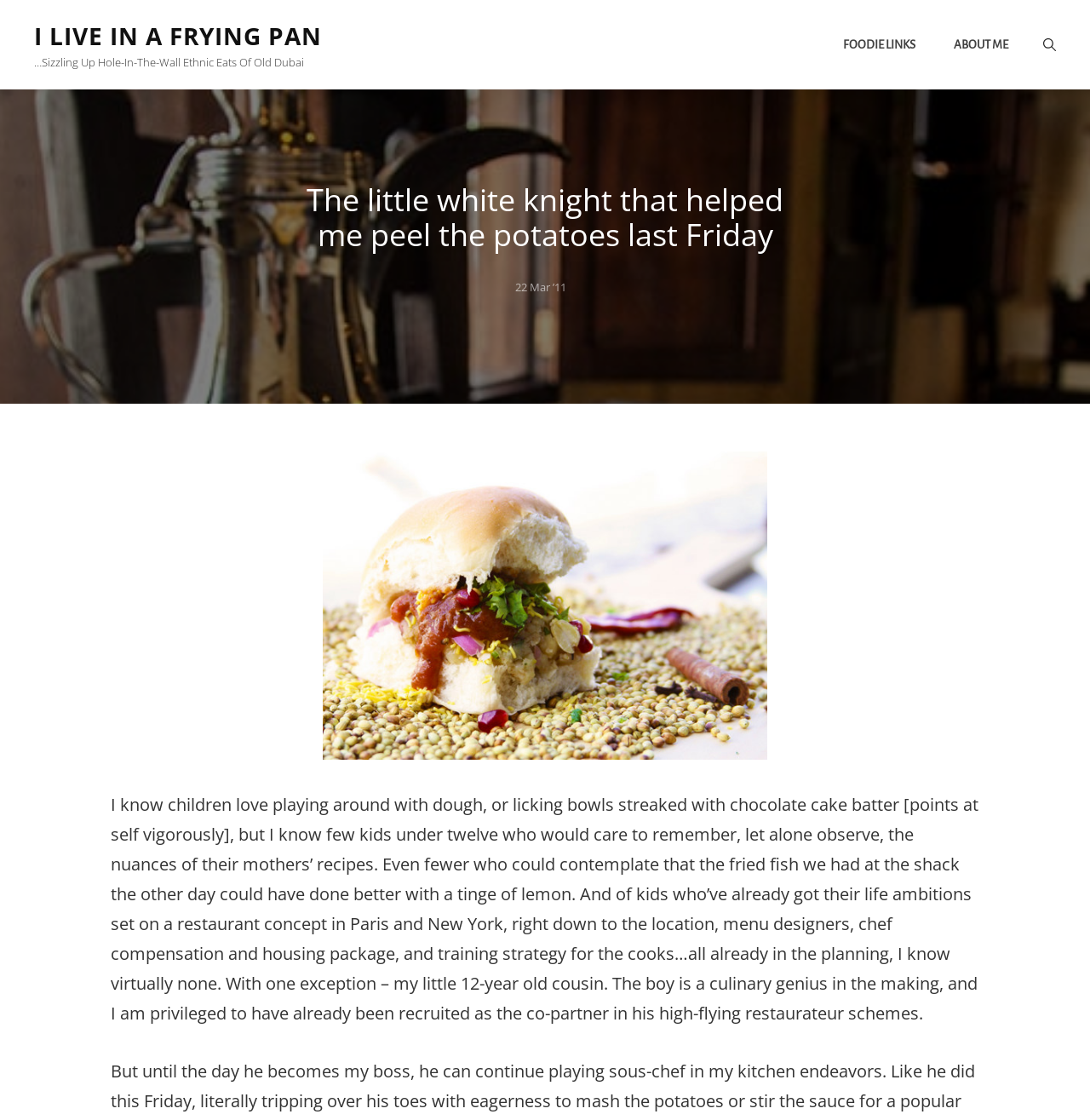Write an elaborate caption that captures the essence of the webpage.

This webpage appears to be a personal blog or food-related website. At the top left, there is a link to the website's title, "I LIVE IN A FRYING PAN", followed by a brief subtitle, "…Sizzling Up Hole-In-The-Wall Ethnic Eats Of Old Dubai". On the top right, there is a navigation menu labeled "Primary Menu" with two links: "FOODIE LINKS" and "ABOUT ME". 

Next to the navigation menu, there is an expandable button. Below the title and navigation menu, there is a heading that reads "The little white knight that helped me peel the potatoes last Friday". Underneath the heading, there is a posting date, "22 Mar ’11", and a timestamp. 

The main content of the webpage is a lengthy article or blog post. The article begins with a brief introduction, followed by a large image that takes up most of the page. The image is accompanied by a long paragraph of text that discusses the author's 12-year-old cousin, who is described as a culinary genius in the making. The text also mentions the cousin's ambitious plans to open restaurants in Paris and New York.